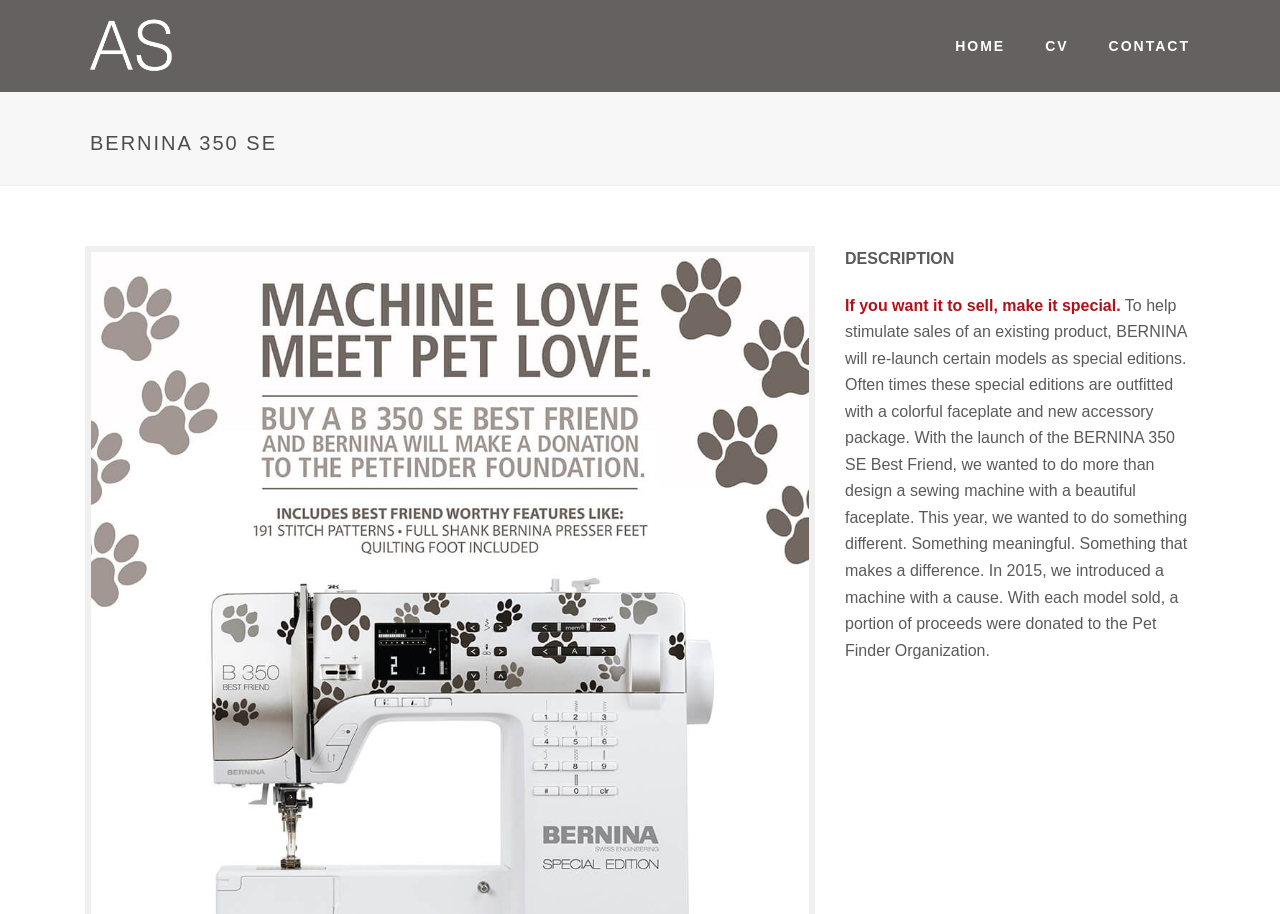What is the purpose of the special edition sewing machine?
Use the information from the image to give a detailed answer to the question.

I found the answer by reading the StaticText element 'Something that makes a difference. In 2015, we introduced a machine with a cause. With each model sold, a portion of proceeds were donated to the Pet Finder Organization.' which explains the purpose of the special edition sewing machine.